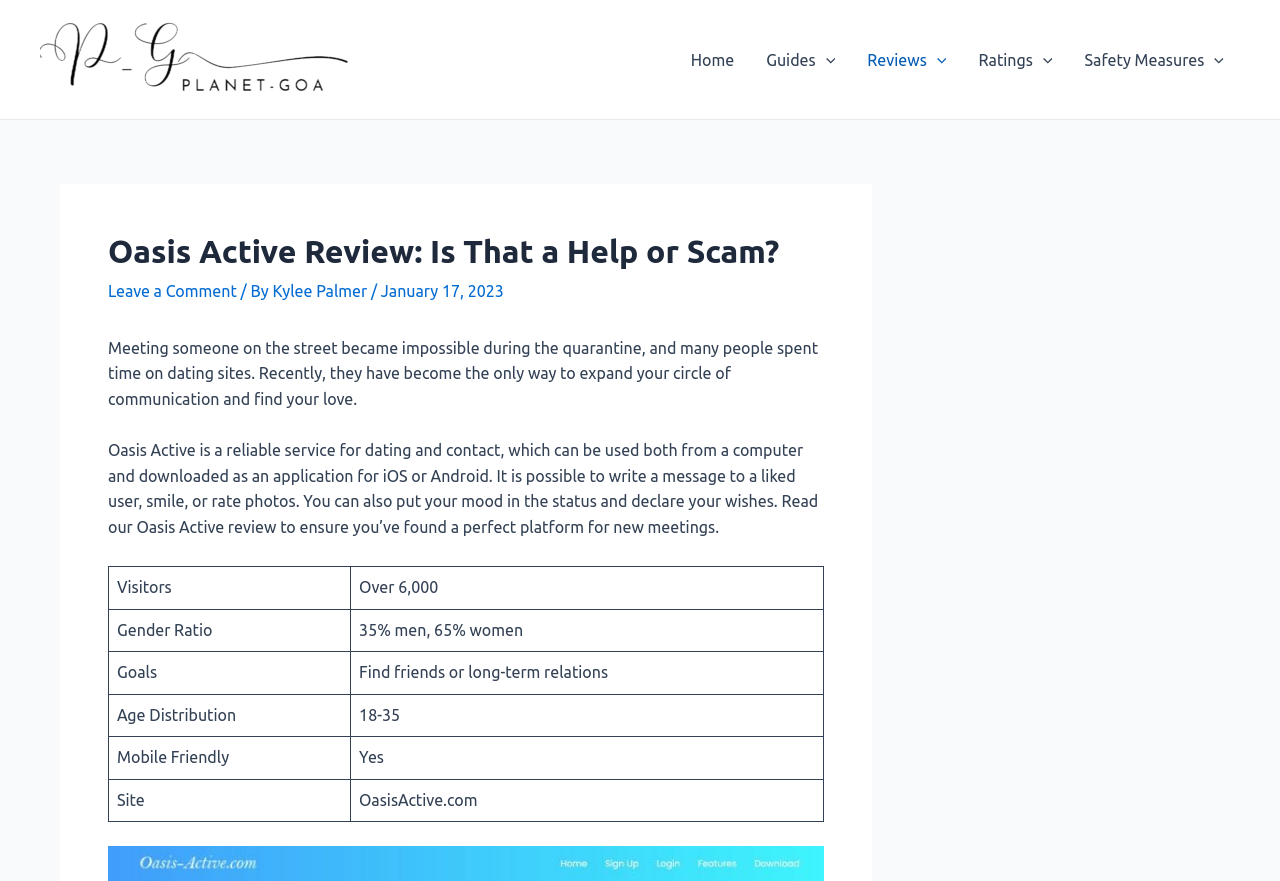Determine the main heading of the webpage and generate its text.

Oasis Active Review: Is That a Help or Scam?